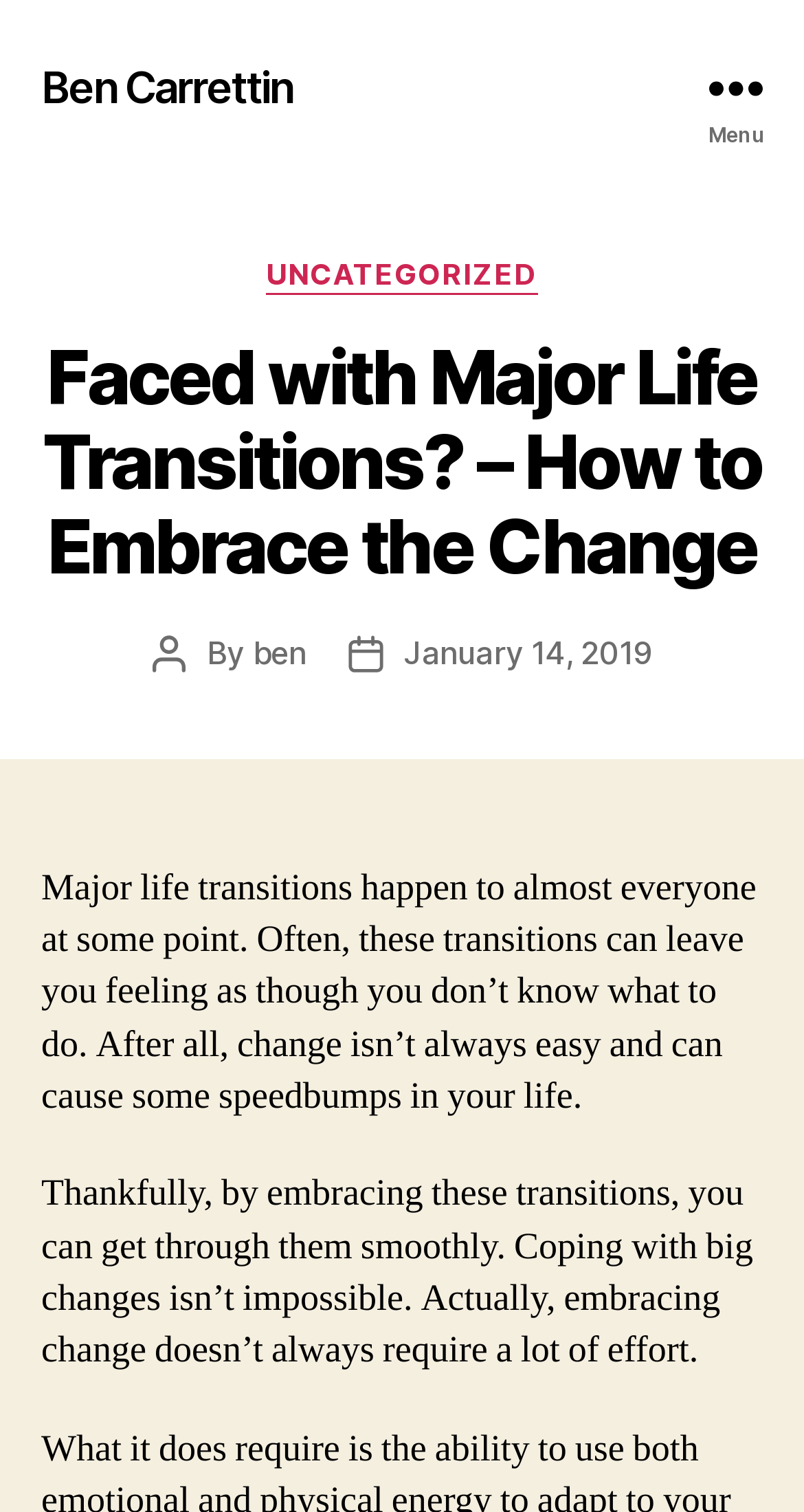Based on the element description "January 14, 2019", predict the bounding box coordinates of the UI element.

[0.502, 0.418, 0.81, 0.444]